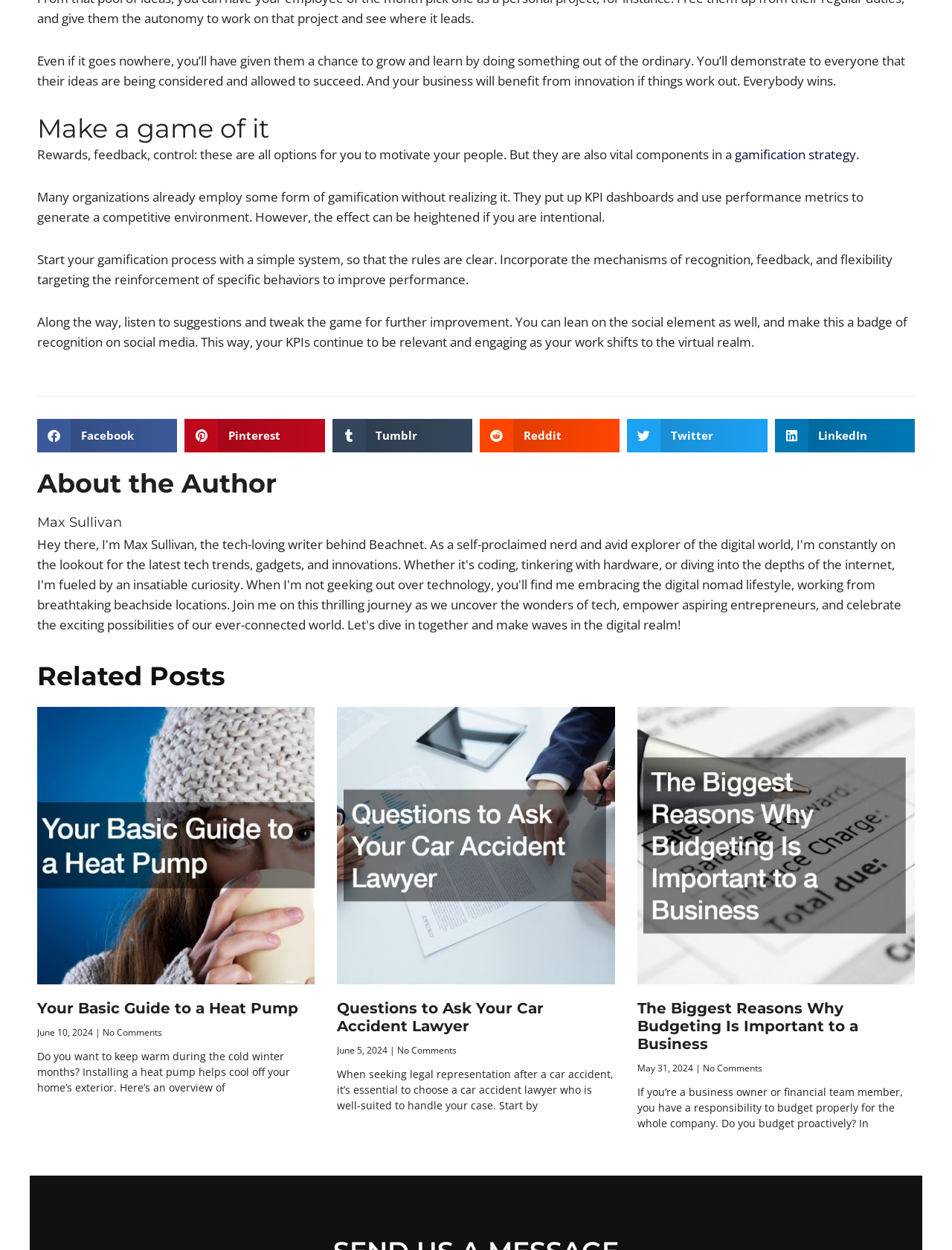Show the bounding box coordinates for the element that needs to be clicked to execute the following instruction: "Share on Twitter". Provide the coordinates in the form of four float numbers between 0 and 1, i.e., [left, top, right, bottom].

[0.659, 0.335, 0.806, 0.362]